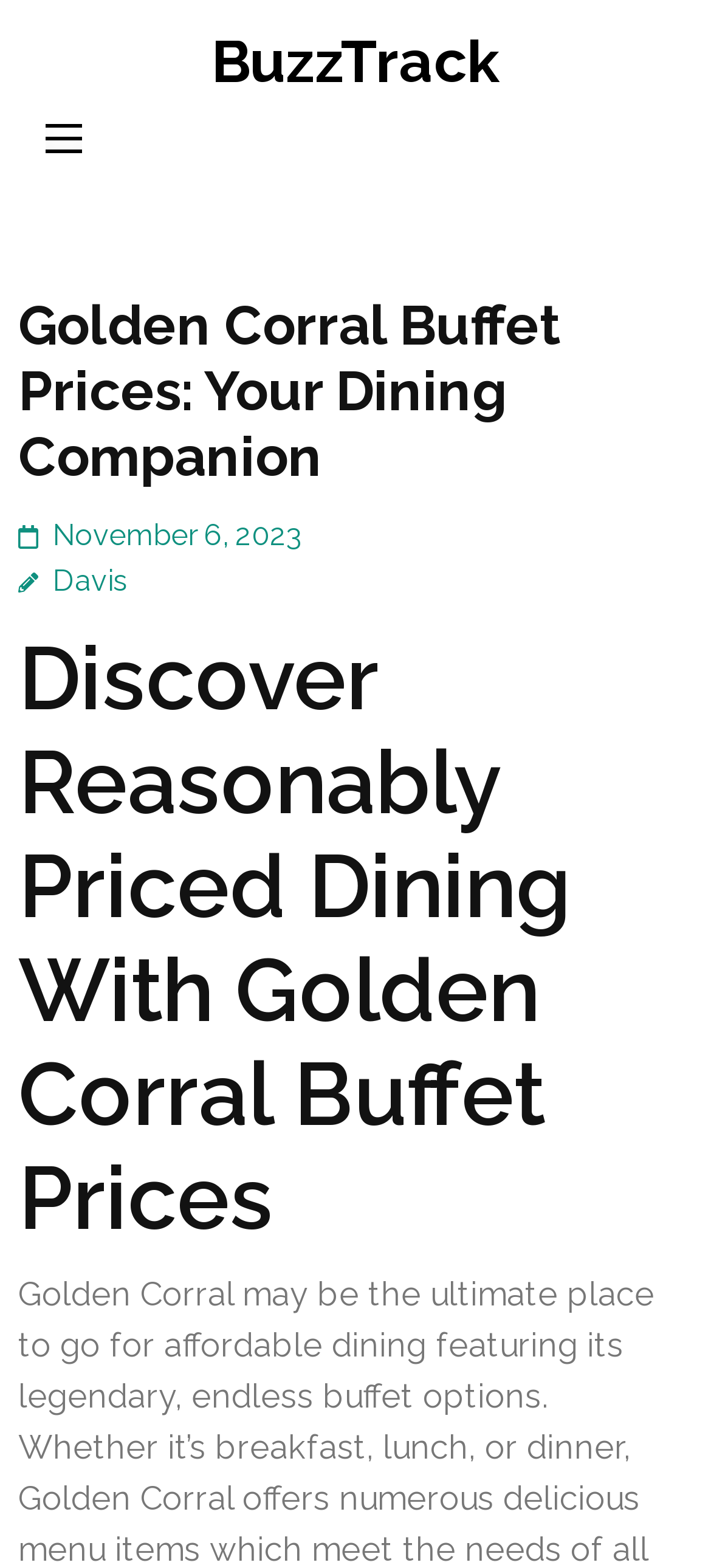Identify the bounding box coordinates for the UI element described as: "parent_node: BuzzTrack".

[0.064, 0.079, 0.115, 0.098]